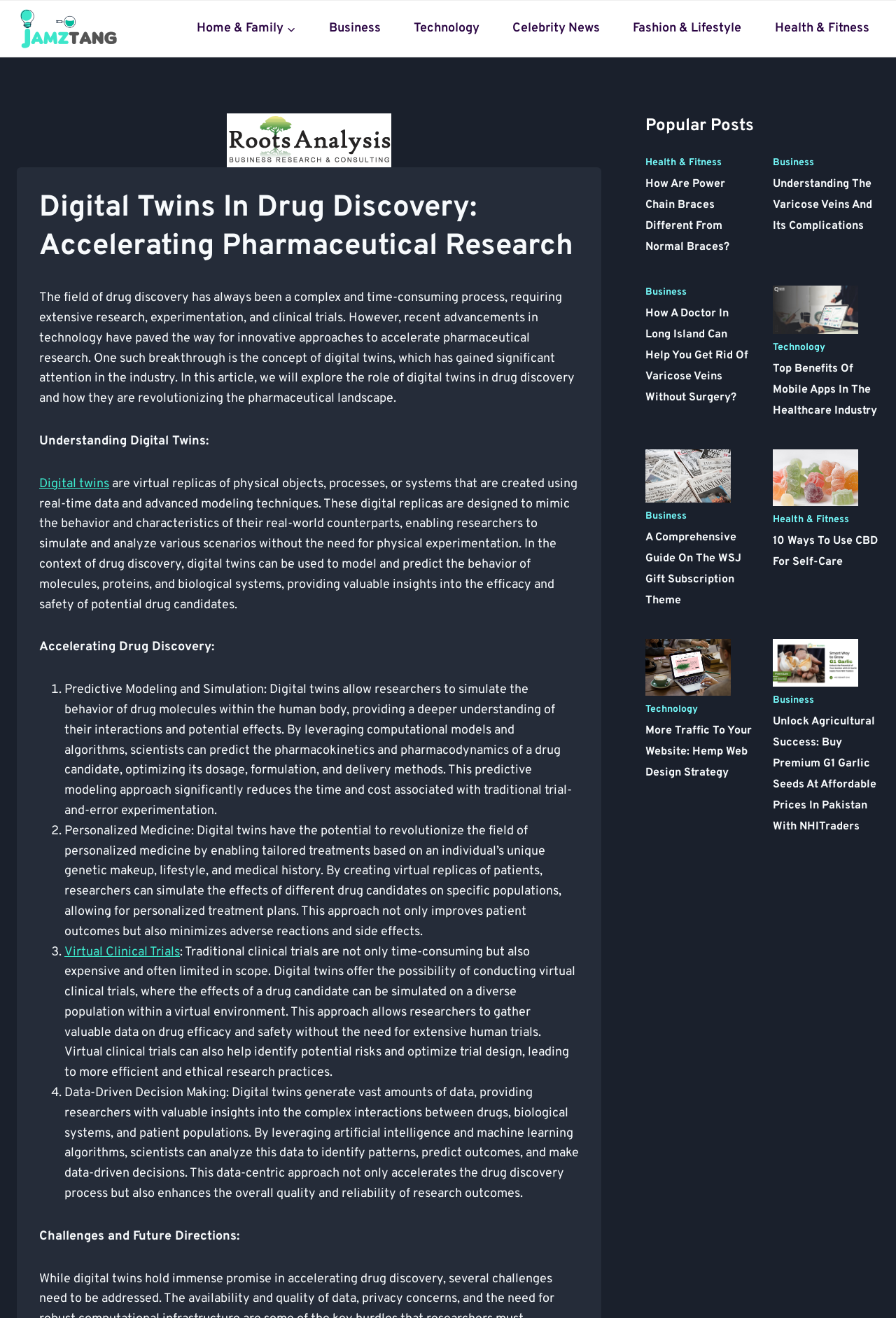Please locate the bounding box coordinates of the element that should be clicked to achieve the given instruction: "Learn about 'Digital twins' in drug discovery".

[0.044, 0.361, 0.122, 0.373]